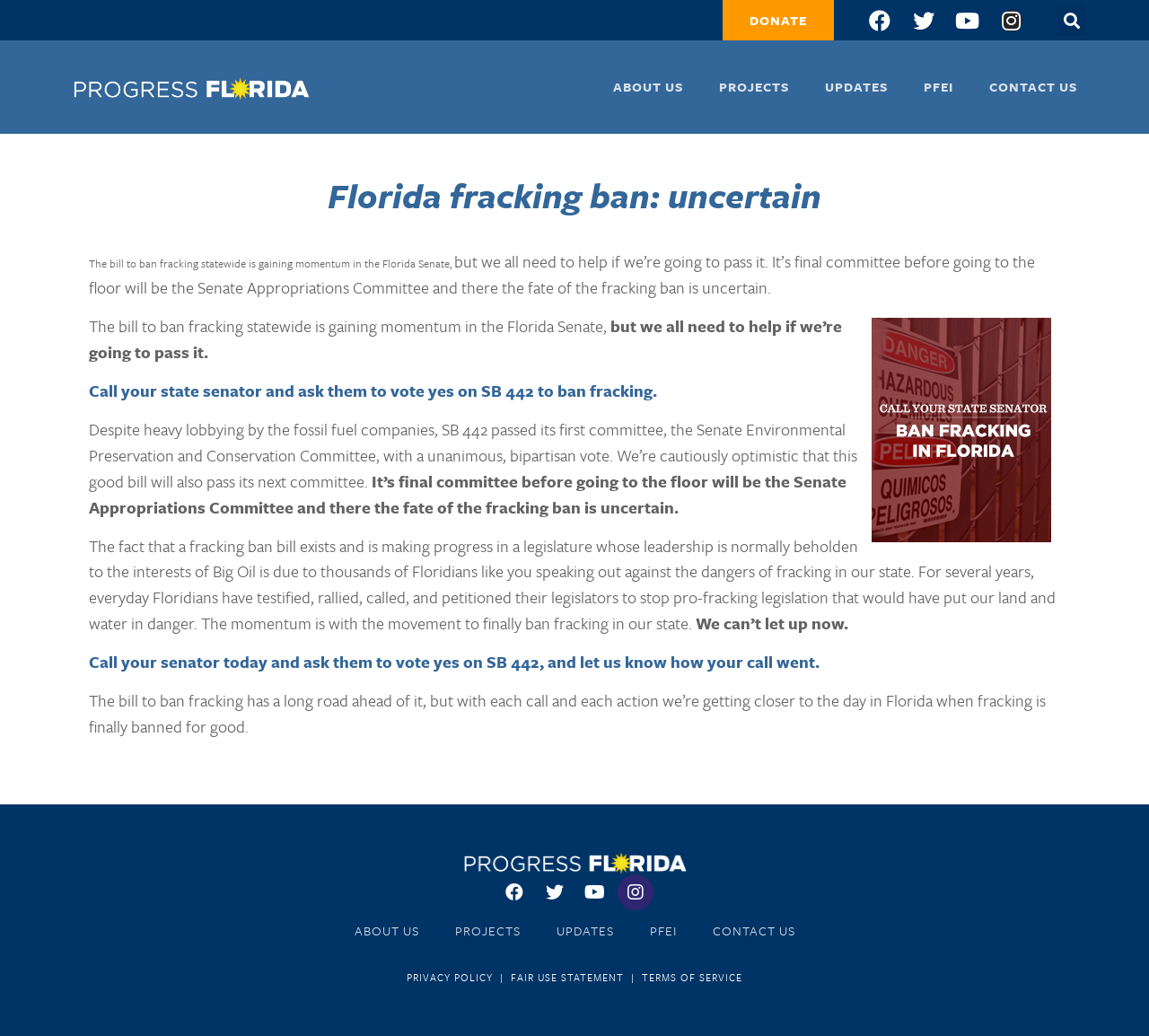Specify the bounding box coordinates of the element's region that should be clicked to achieve the following instruction: "Search for something". The bounding box coordinates consist of four float numbers between 0 and 1, in the format [left, top, right, bottom].

[0.92, 0.005, 0.945, 0.034]